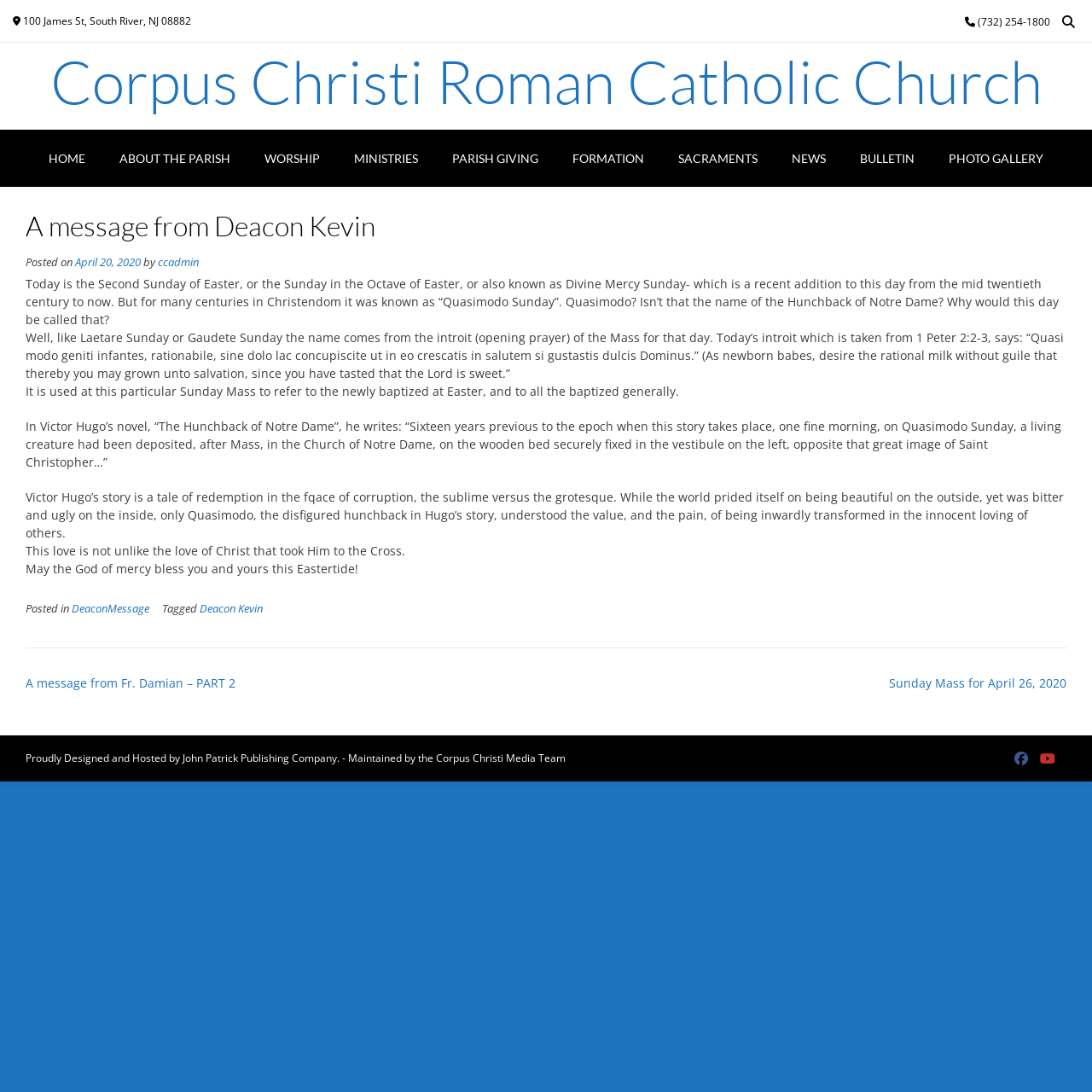What is the name of the Deacon who wrote the message?
Look at the image and respond with a single word or a short phrase.

Deacon Kevin